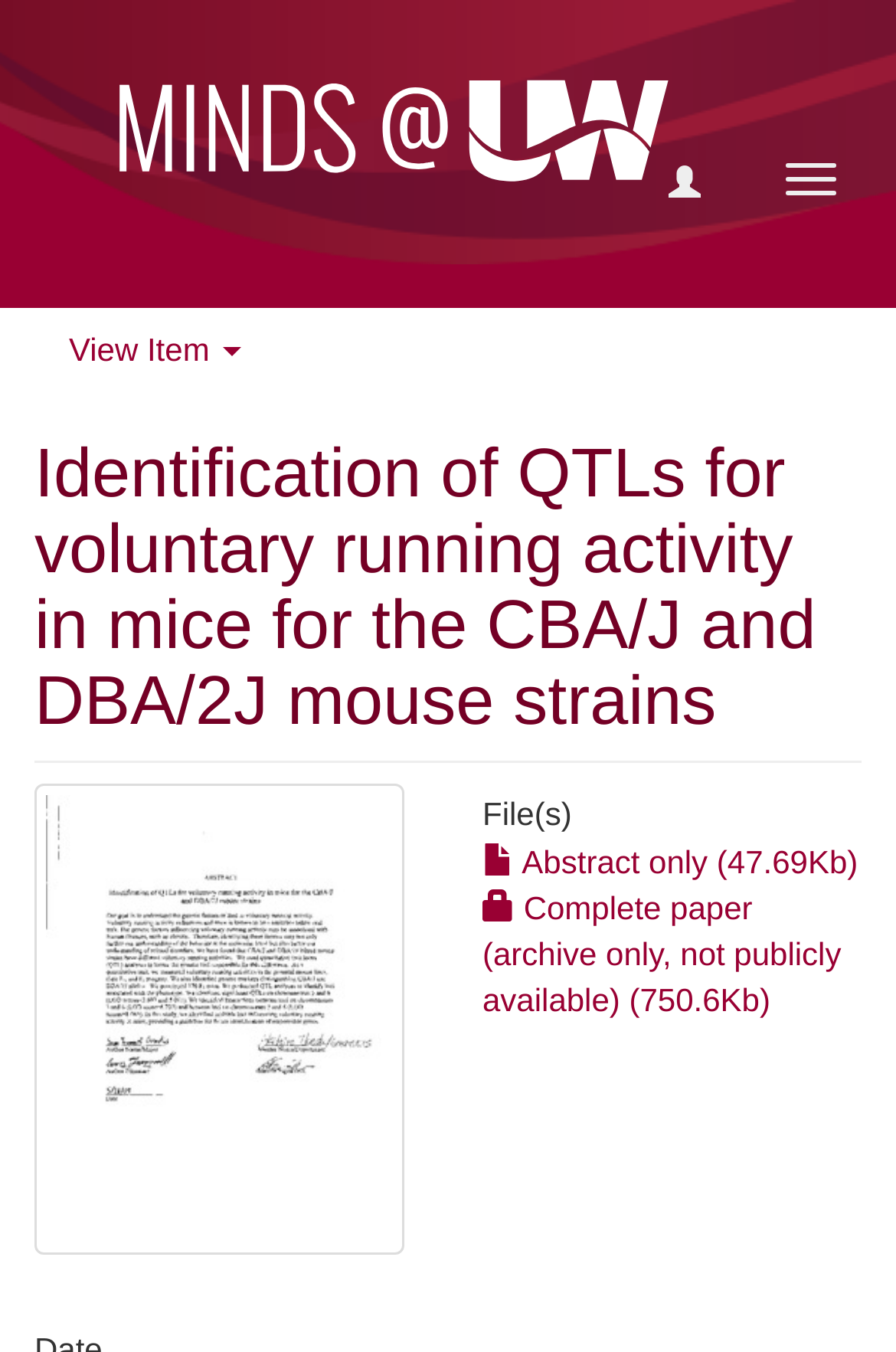Convey a detailed summary of the webpage, mentioning all key elements.

The webpage is about a research study on the identification of QTLs (Quantitative Trait Loci) for voluntary running activity in mice, specifically focusing on the CBA/J and DBA/2J mouse strains. 

At the top right corner, there are two buttons: "Toggle navigation" and another button with no text. On the top left corner, there is a link with no text, accompanied by a small image. 

Below these elements, there is a prominent heading that displays the title of the research study. 

To the right of the heading, there is a button labeled "View Item". 

Further down, there is a large thumbnail image, taking up a significant portion of the page. 

Below the thumbnail, there is a heading labeled "File(s)", followed by two links: "Abstract only" and "Complete paper (archive only, not publicly available)". The links provide access to the research paper, with the abstract being a smaller file size and the complete paper being a larger file size.